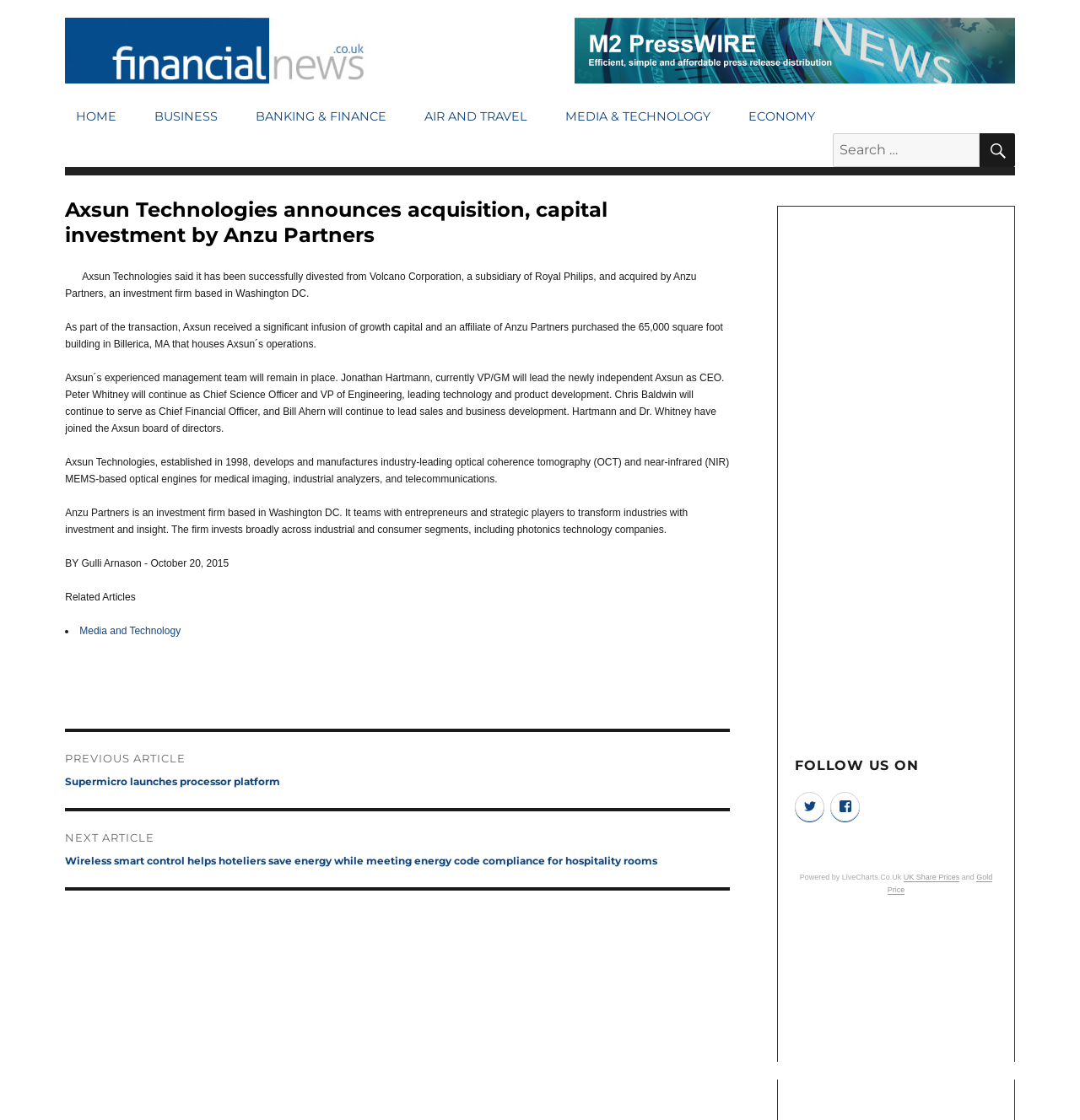Give a one-word or short phrase answer to this question: 
What is the location of Anzu Partners?

Washington DC